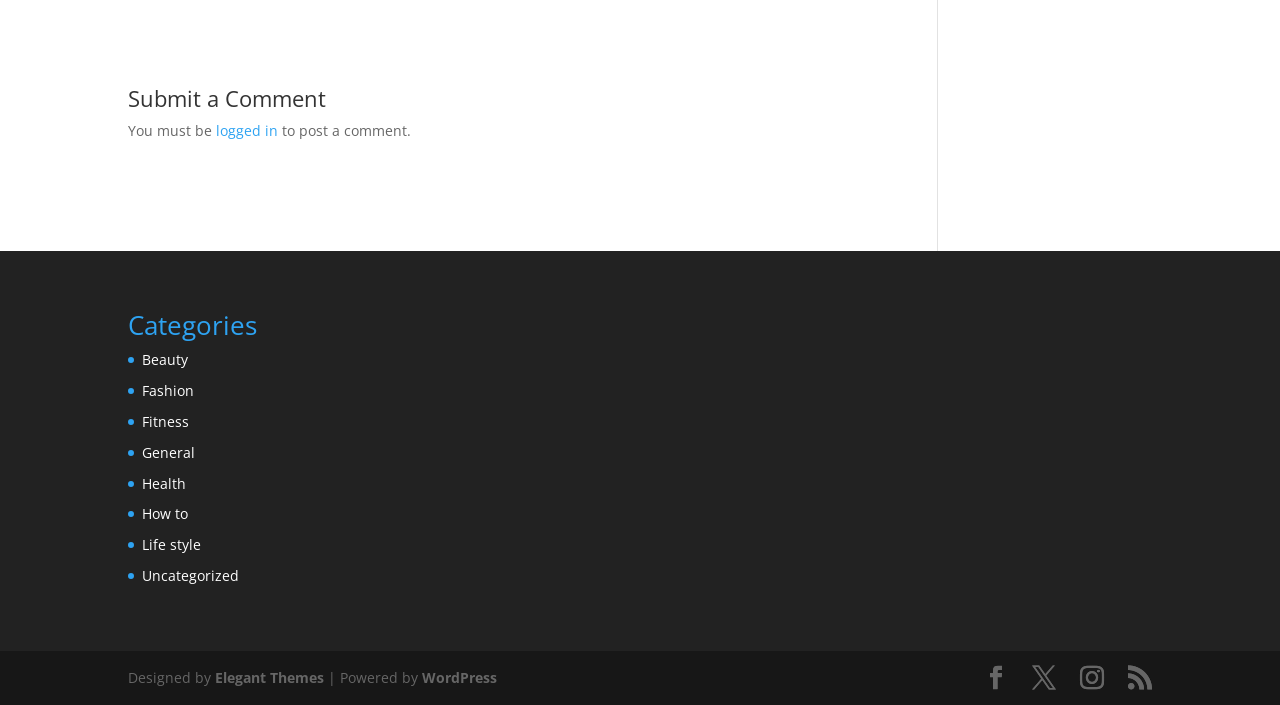Determine the bounding box coordinates of the region that needs to be clicked to achieve the task: "Click on ABOUT".

None